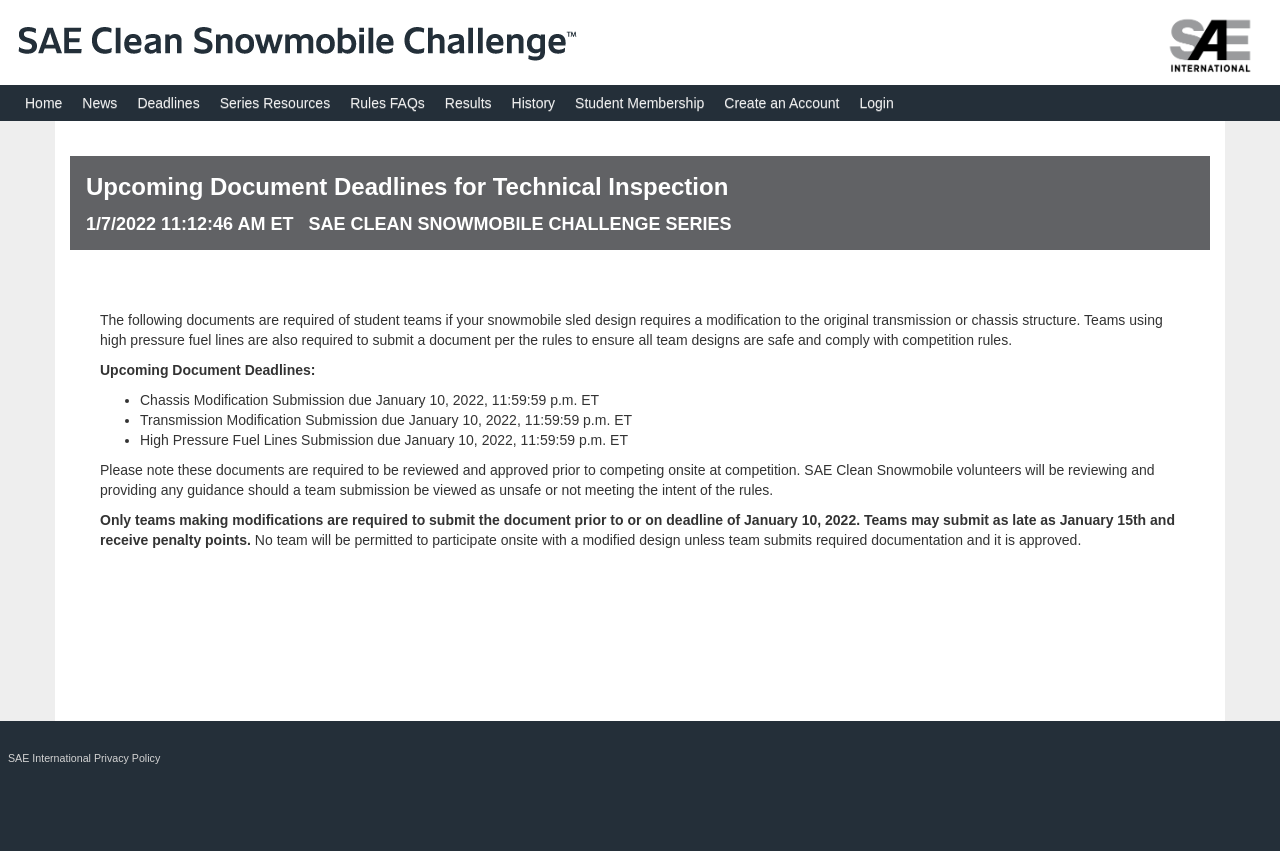Identify the bounding box coordinates for the region of the element that should be clicked to carry out the instruction: "Login to the system". The bounding box coordinates should be four float numbers between 0 and 1, i.e., [left, top, right, bottom].

[0.664, 0.1, 0.706, 0.142]